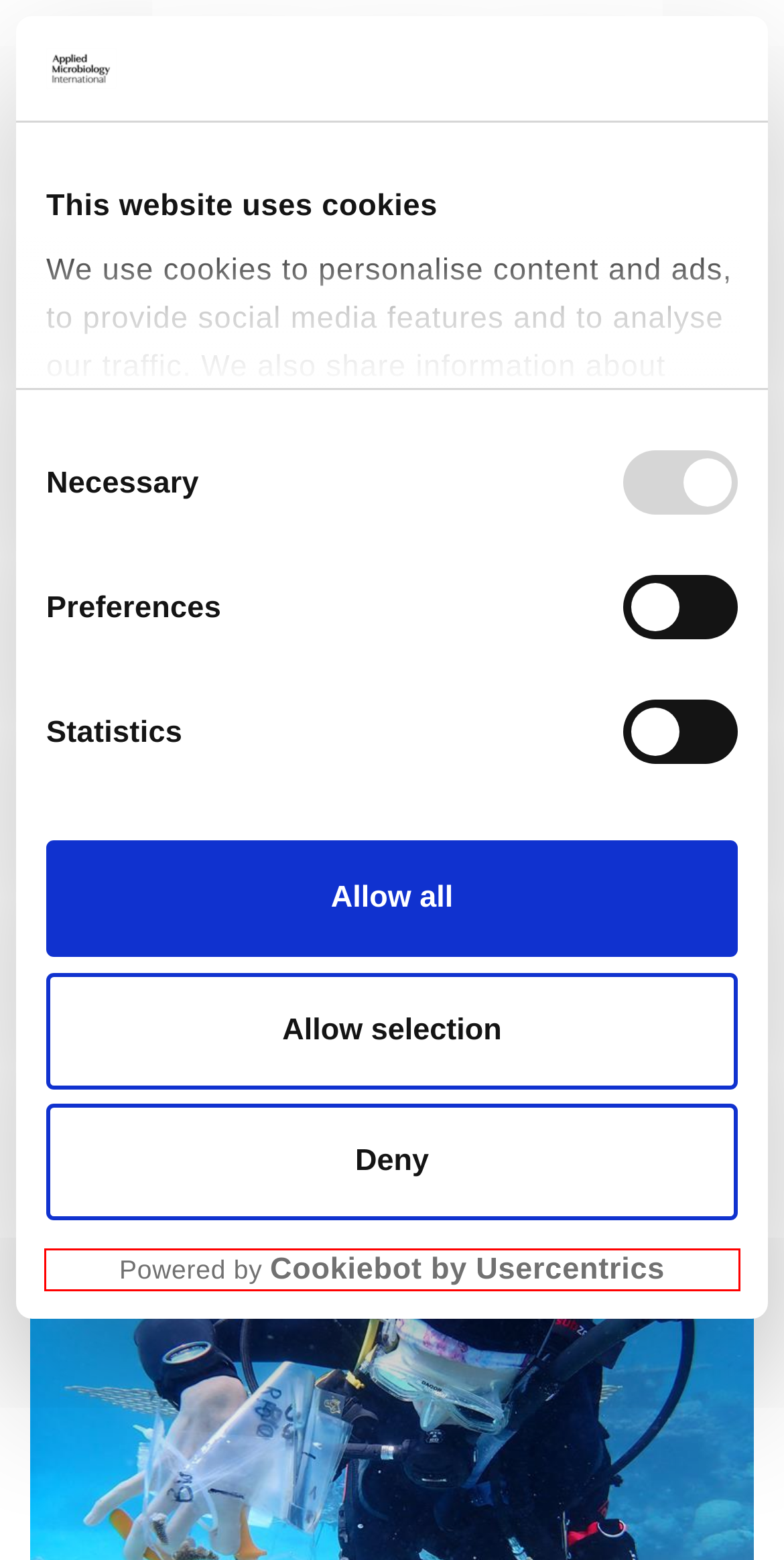Given a screenshot of a webpage with a red bounding box around a UI element, please identify the most appropriate webpage description that matches the new webpage after you click on the element. Here are the candidates:
A. AMI Accessibility
B. AMI Login
C. AMI Resource library search
D. Cookie Consent Solution by Cookiebot™ | Start Your Free Trial
E. AMI Privacy policy
F. ReadyMembership - Award-winning unified association & member management system
G. AMI Terms & conditions
H. Pixl8 - the go-to digital agency for membership organisations, associations and charities

D